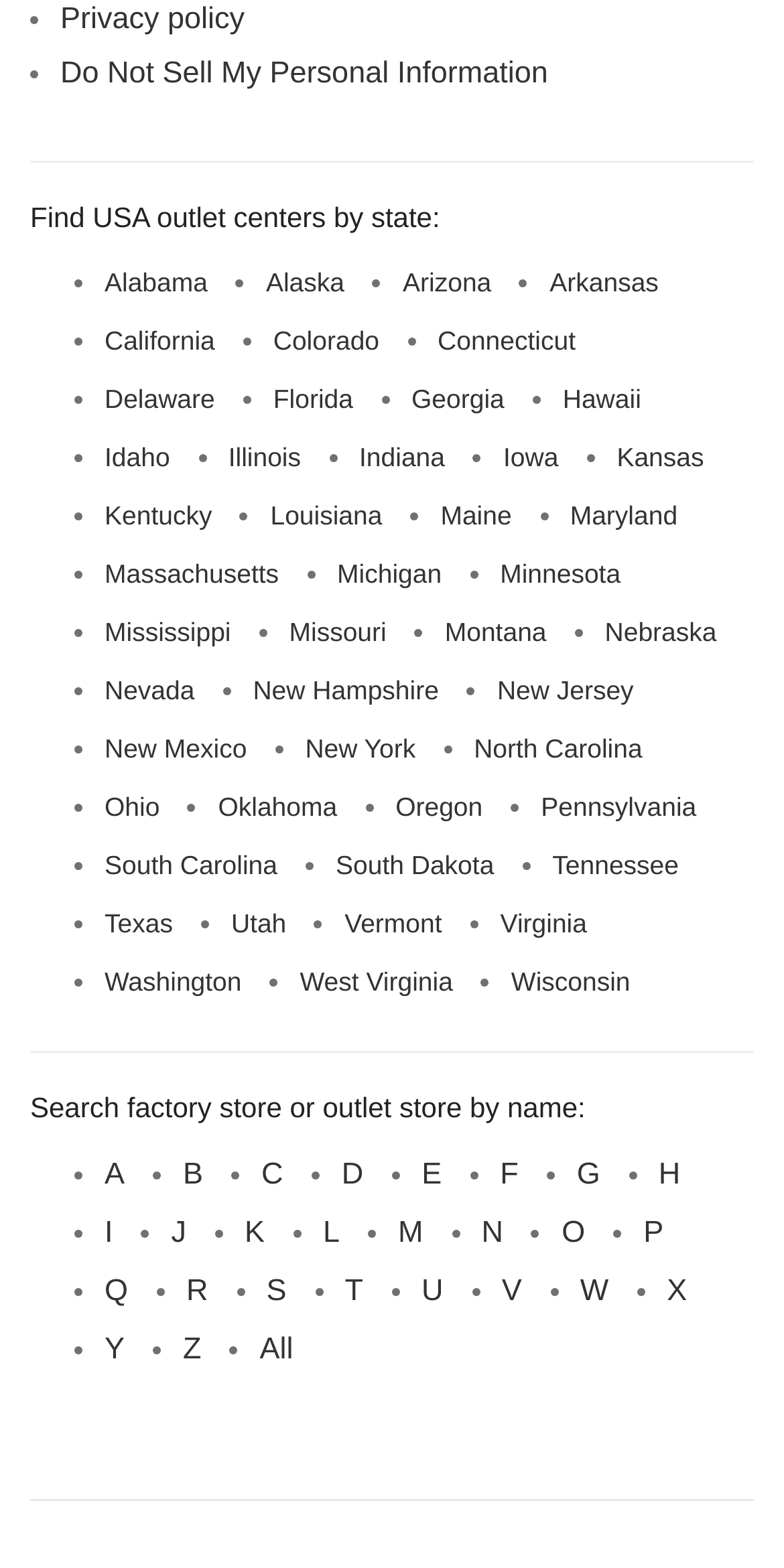Please provide the bounding box coordinates for the element that needs to be clicked to perform the following instruction: "Go to New York". The coordinates should be given as four float numbers between 0 and 1, i.e., [left, top, right, bottom].

[0.389, 0.468, 0.53, 0.487]